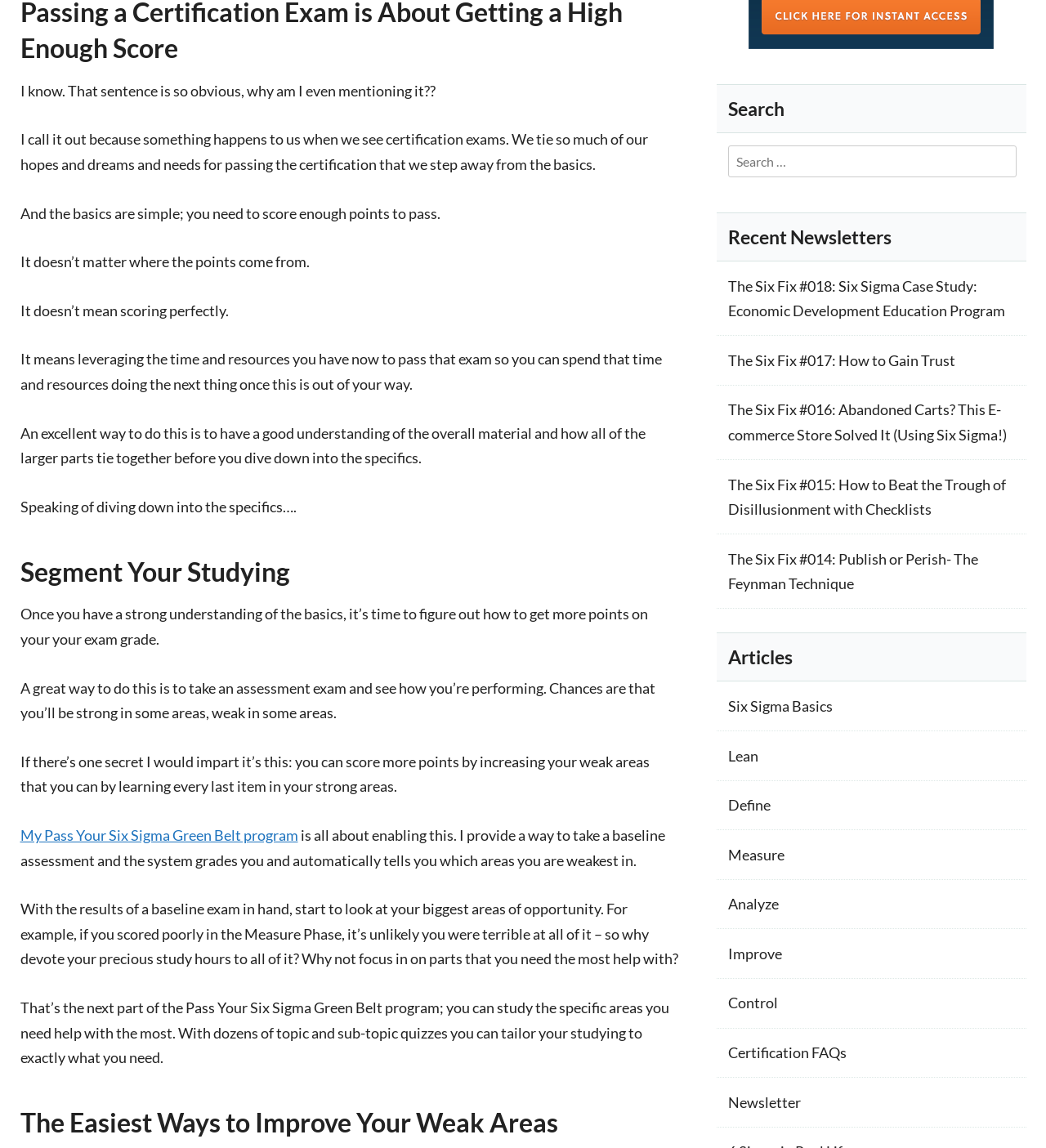Pinpoint the bounding box coordinates of the area that should be clicked to complete the following instruction: "Learn about Six Sigma Basics". The coordinates must be given as four float numbers between 0 and 1, i.e., [left, top, right, bottom].

[0.696, 0.607, 0.796, 0.623]